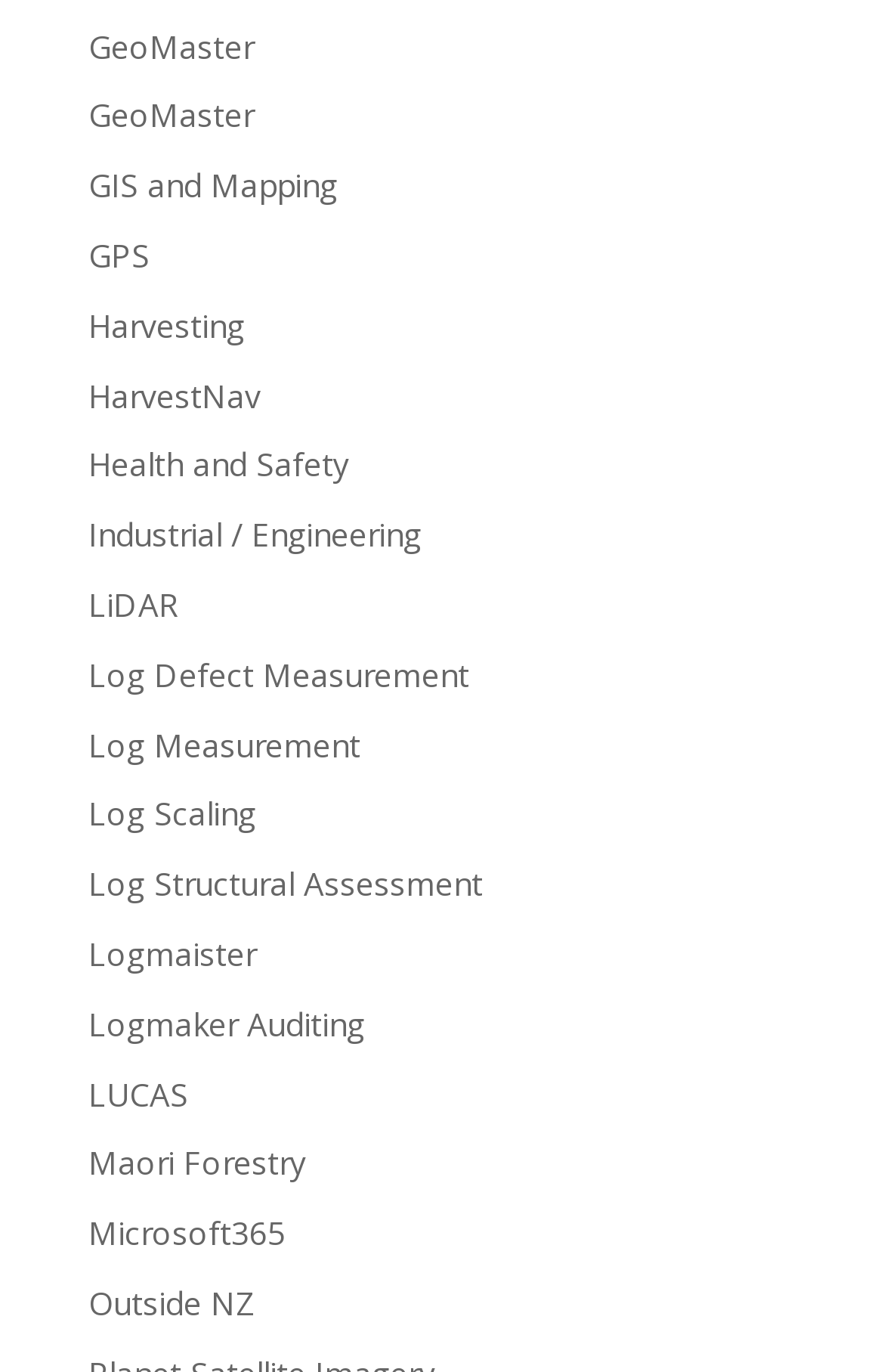Give a concise answer using one word or a phrase to the following question:
What is the last link on the webpage?

Outside NZ